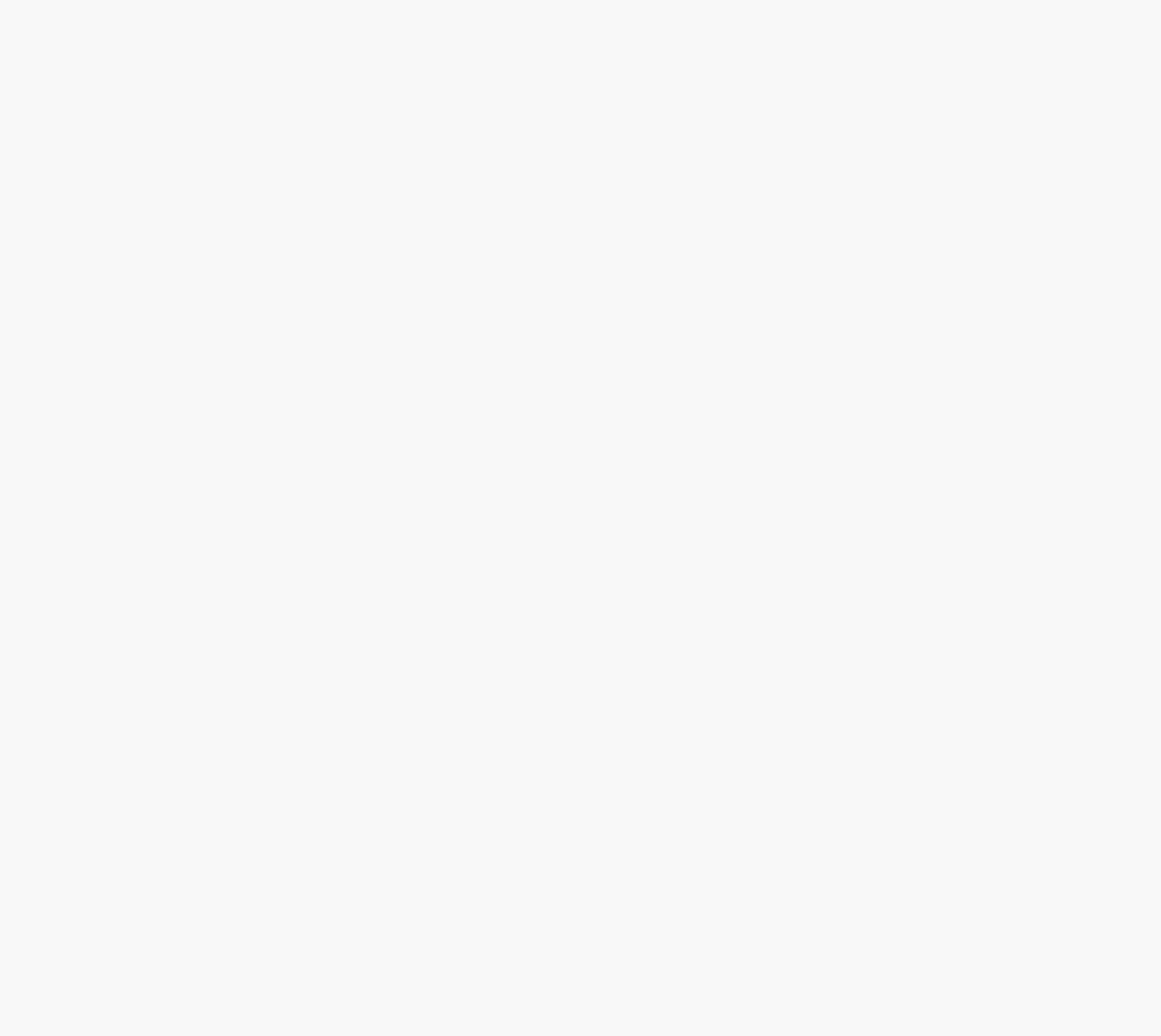Please specify the coordinates of the bounding box for the element that should be clicked to carry out this instruction: "visit Welsh Beagle Club website". The coordinates must be four float numbers between 0 and 1, formatted as [left, top, right, bottom].

[0.23, 0.805, 0.602, 0.828]